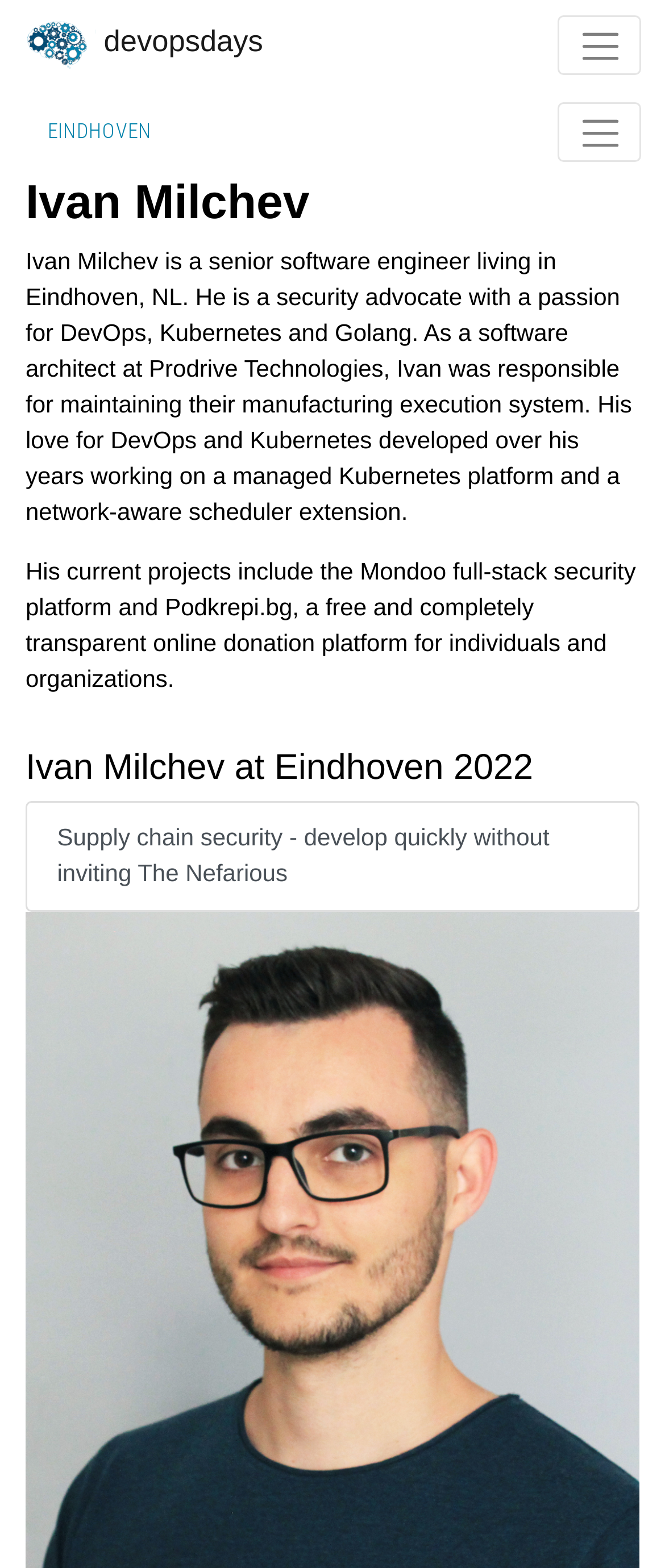Determine the bounding box for the described HTML element: "parent_node: EINDHOVEN". Ensure the coordinates are four float numbers between 0 and 1 in the format [left, top, right, bottom].

[0.838, 0.065, 0.964, 0.103]